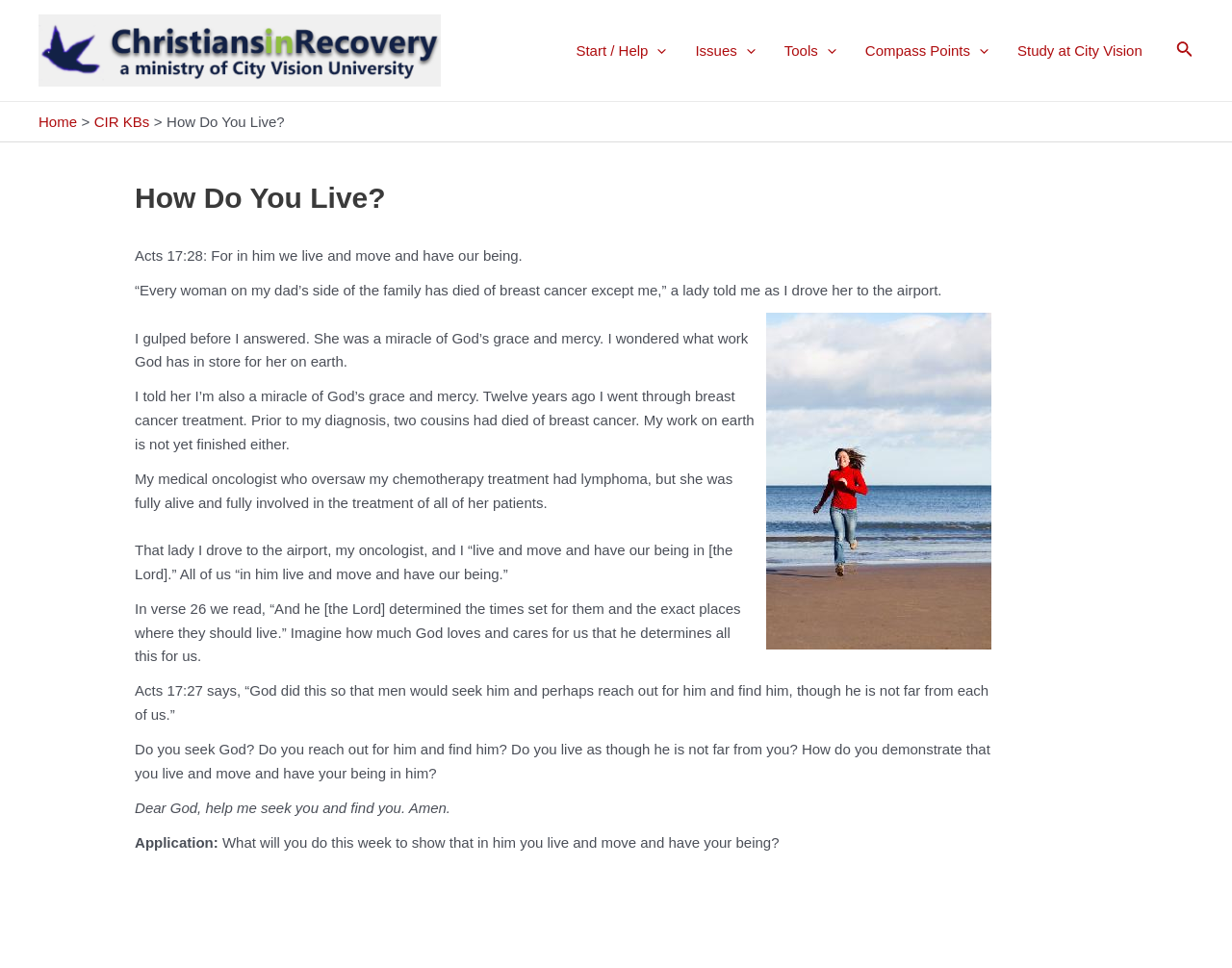Find the bounding box coordinates of the element to click in order to complete this instruction: "Call the phone number". The bounding box coordinates must be four float numbers between 0 and 1, denoted as [left, top, right, bottom].

None